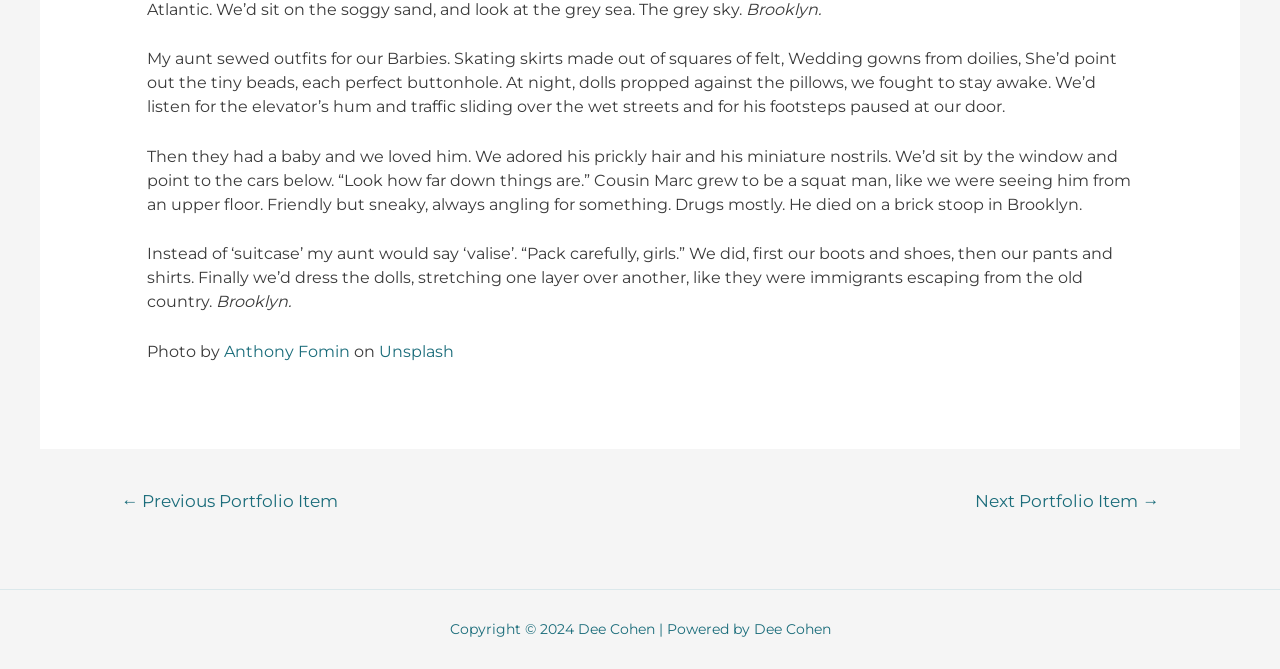Extract the bounding box coordinates of the UI element described: "Unsplash". Provide the coordinates in the format [left, top, right, bottom] with values ranging from 0 to 1.

[0.296, 0.511, 0.354, 0.54]